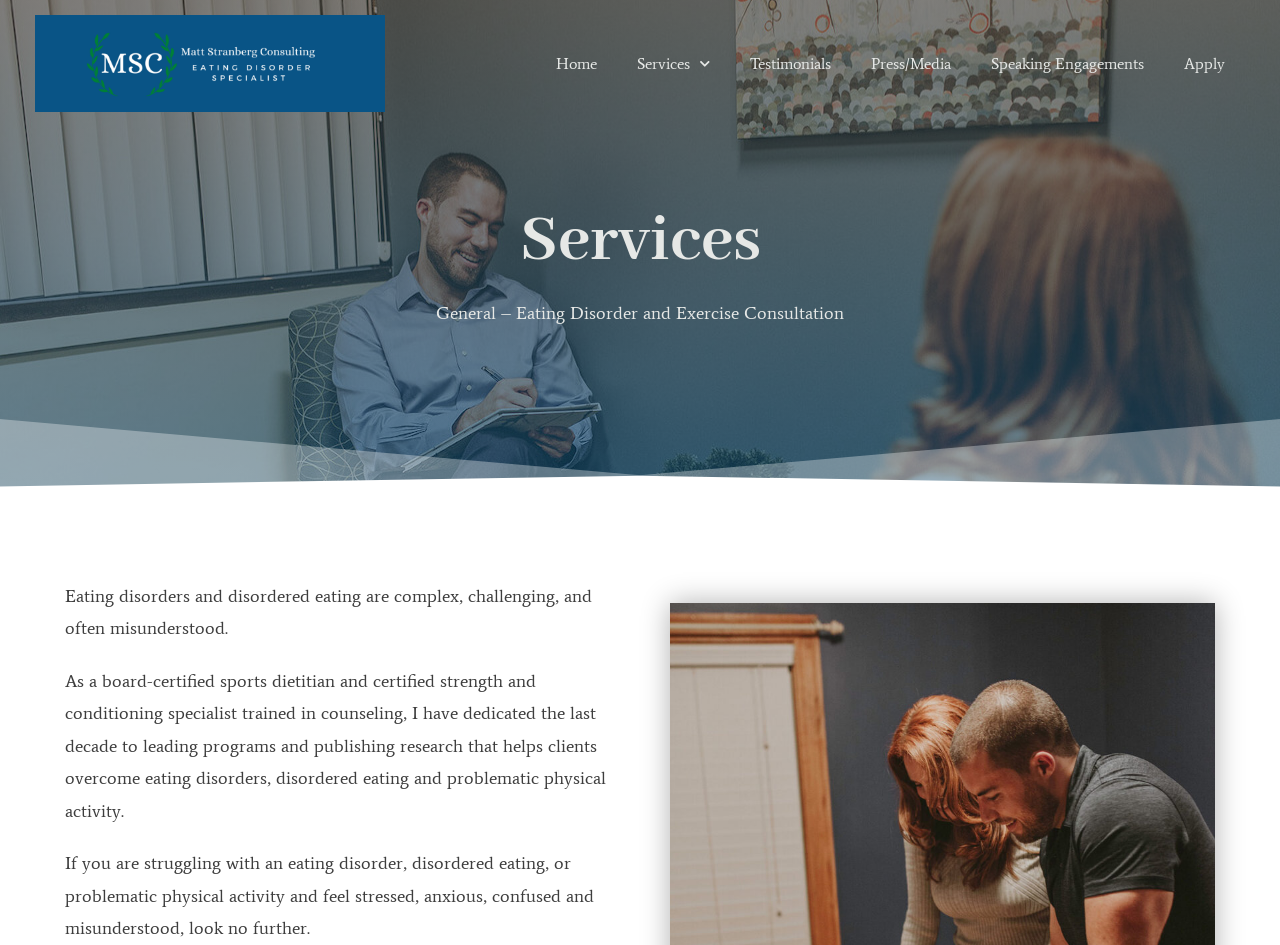What is the purpose of Matt Stranberg's programs?
Give a one-word or short phrase answer based on the image.

To help clients overcome eating disorders